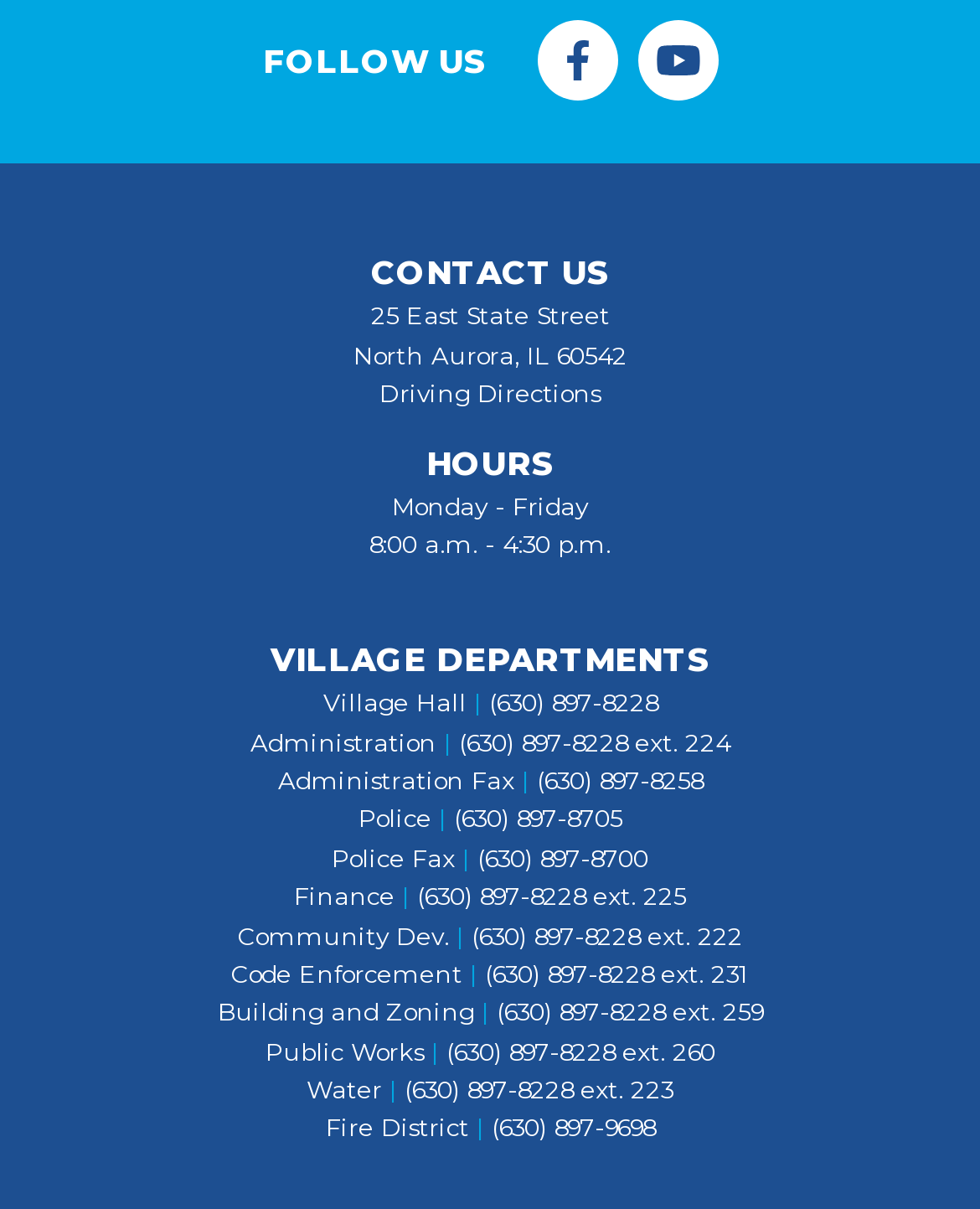Given the content of the image, can you provide a detailed answer to the question?
What is the fax number for the Police department?

I found the fax number by looking at the 'VILLAGE DEPARTMENTS' section, where it lists the fax number for the Police department as '(630) 897-8700'.